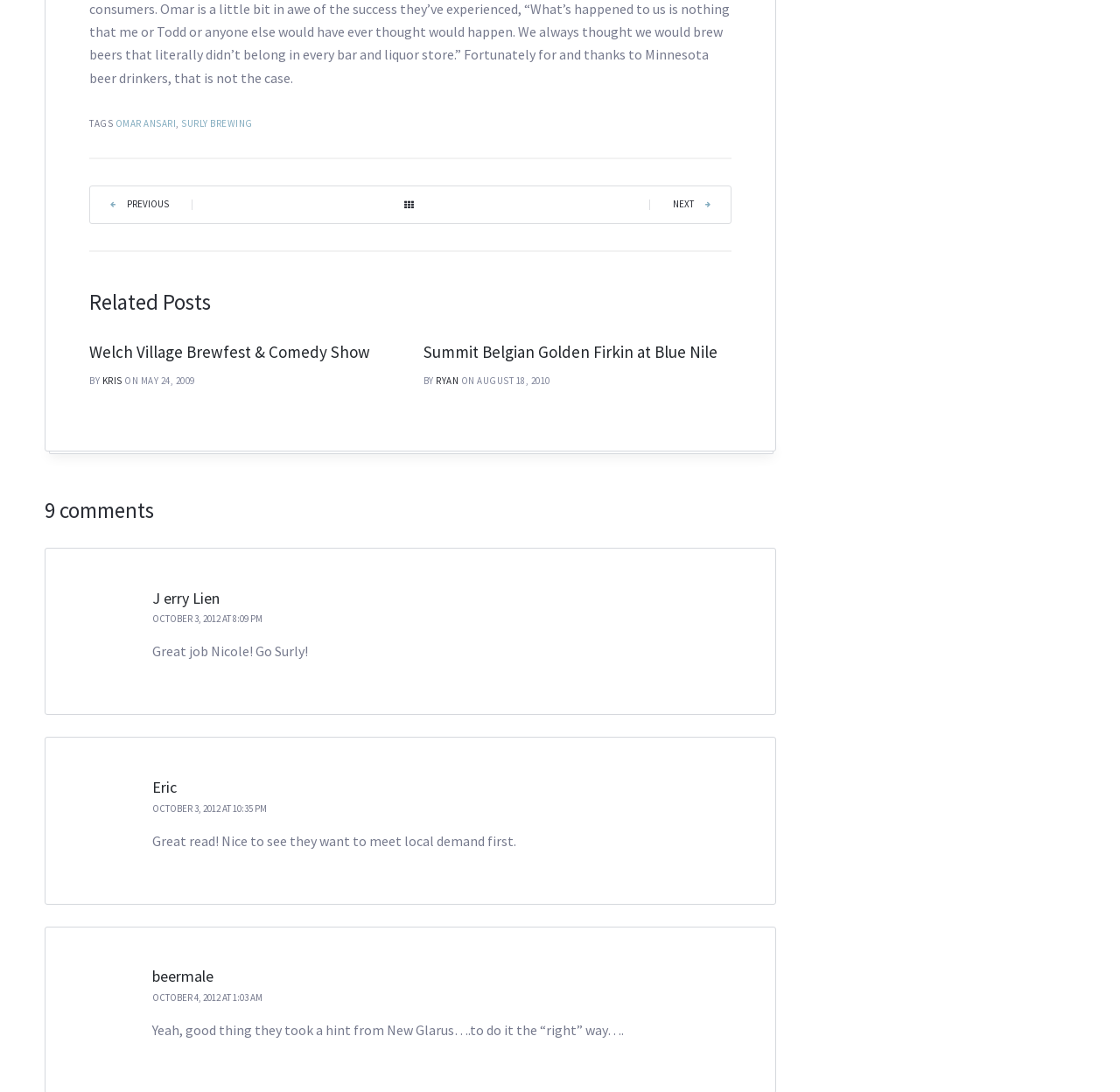What is the date of the first comment? Observe the screenshot and provide a one-word or short phrase answer.

October 3, 2012